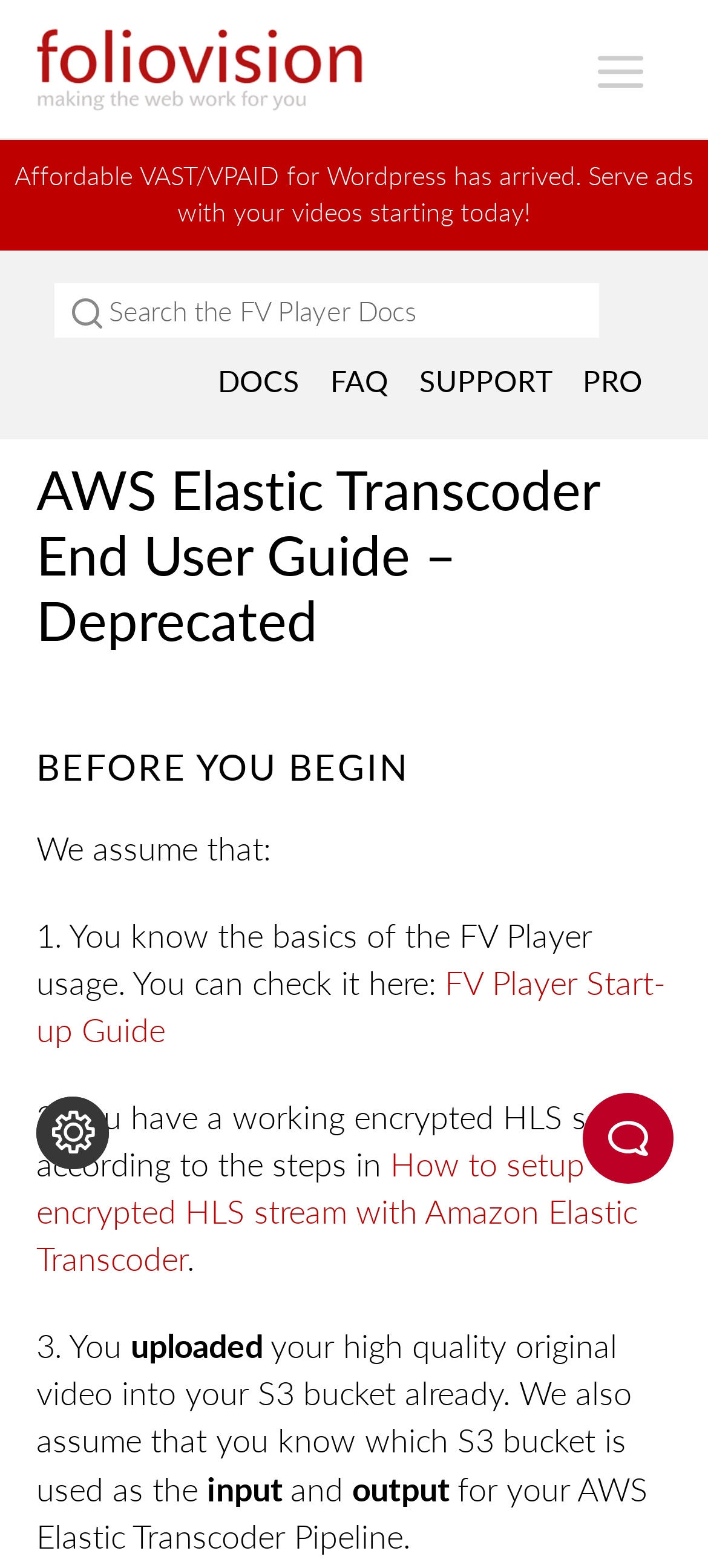Please provide the bounding box coordinates for the element that needs to be clicked to perform the following instruction: "Check the FV Player Start-up Guide". The coordinates should be given as four float numbers between 0 and 1, i.e., [left, top, right, bottom].

[0.051, 0.612, 0.941, 0.67]